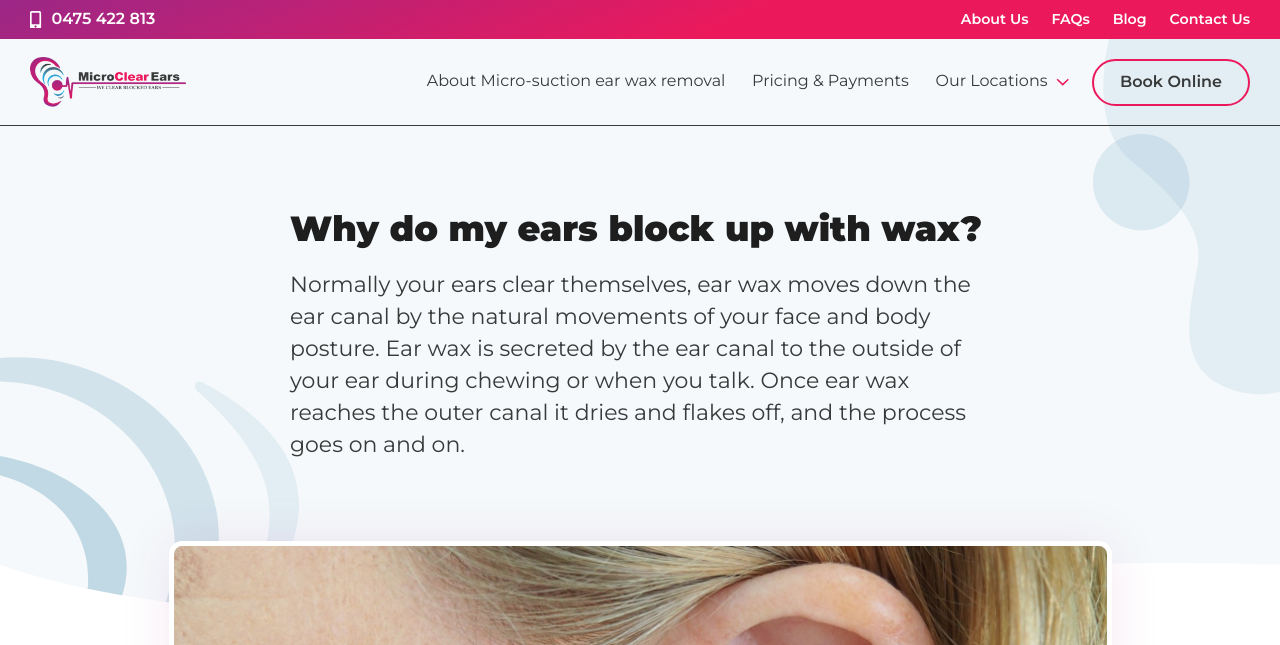Please give a short response to the question using one word or a phrase:
What is the color of the background of the webpage?

Unknown